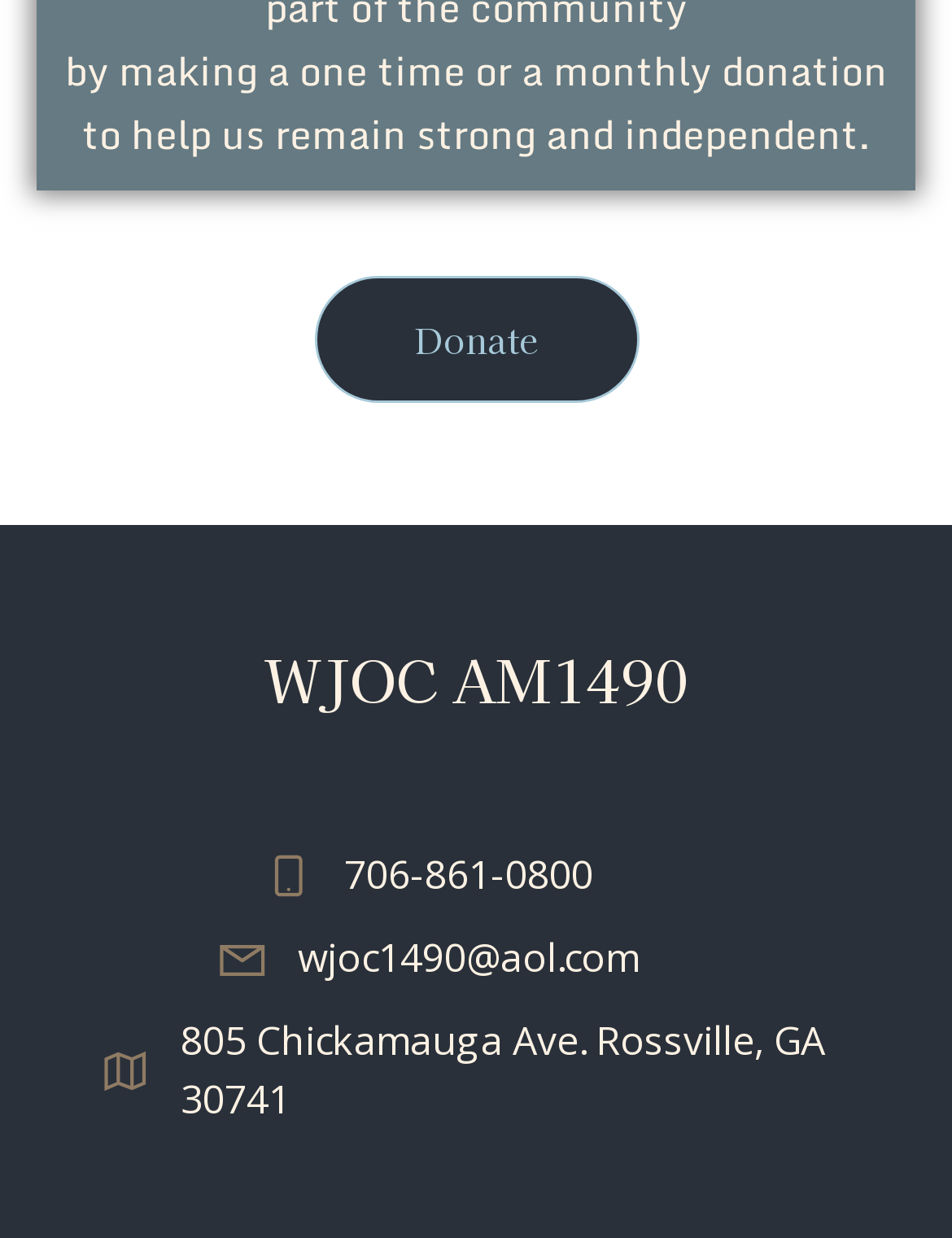What is the name of the radio station?
Give a detailed response to the question by analyzing the screenshot.

The name of the radio station can be found in the link 'WJOC AM1490' which is likely to be the name of the radio station.